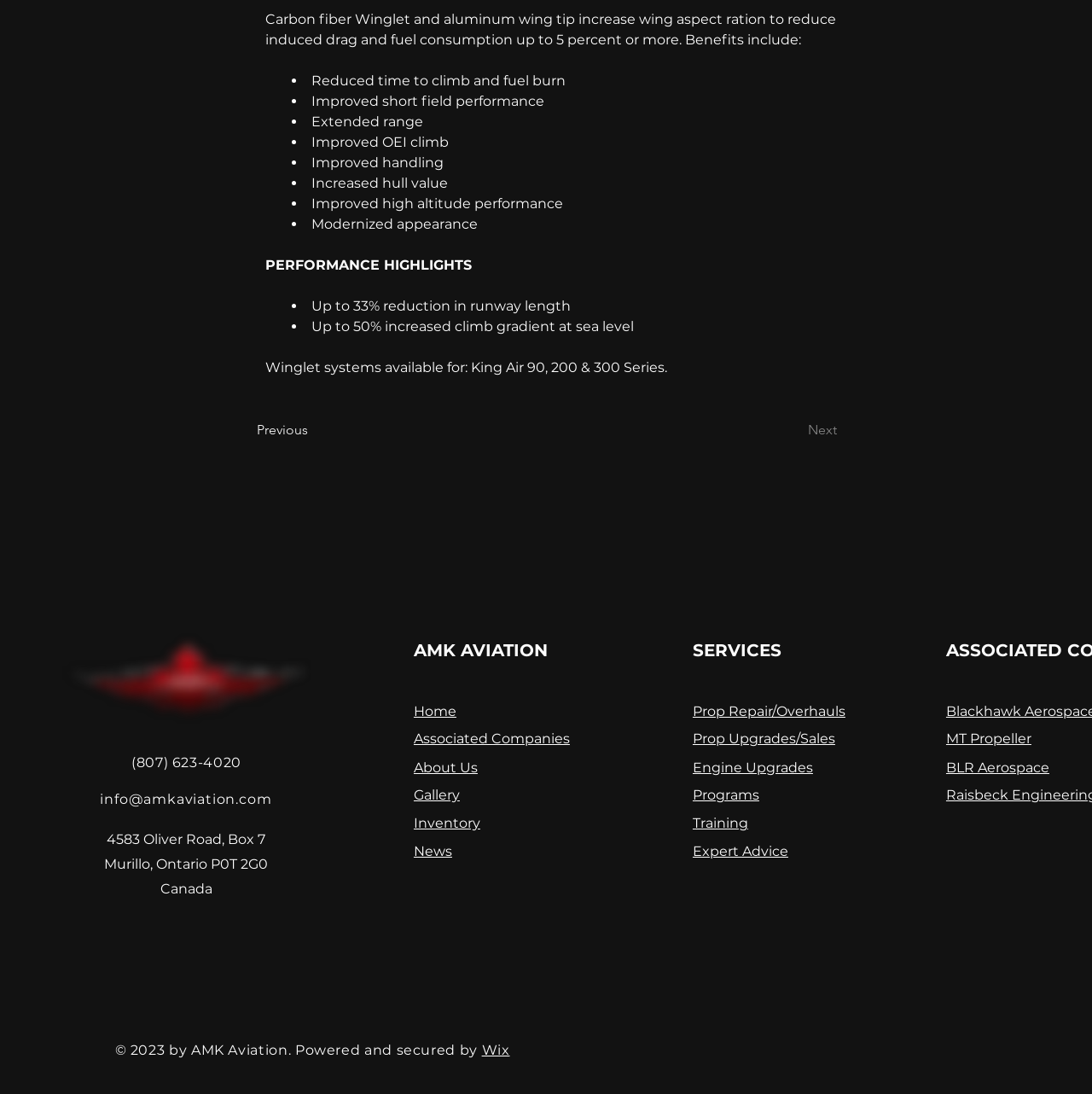Determine the bounding box coordinates of the element that should be clicked to execute the following command: "Learn about 'Prop Repair/Overhauls' service".

[0.634, 0.643, 0.774, 0.657]